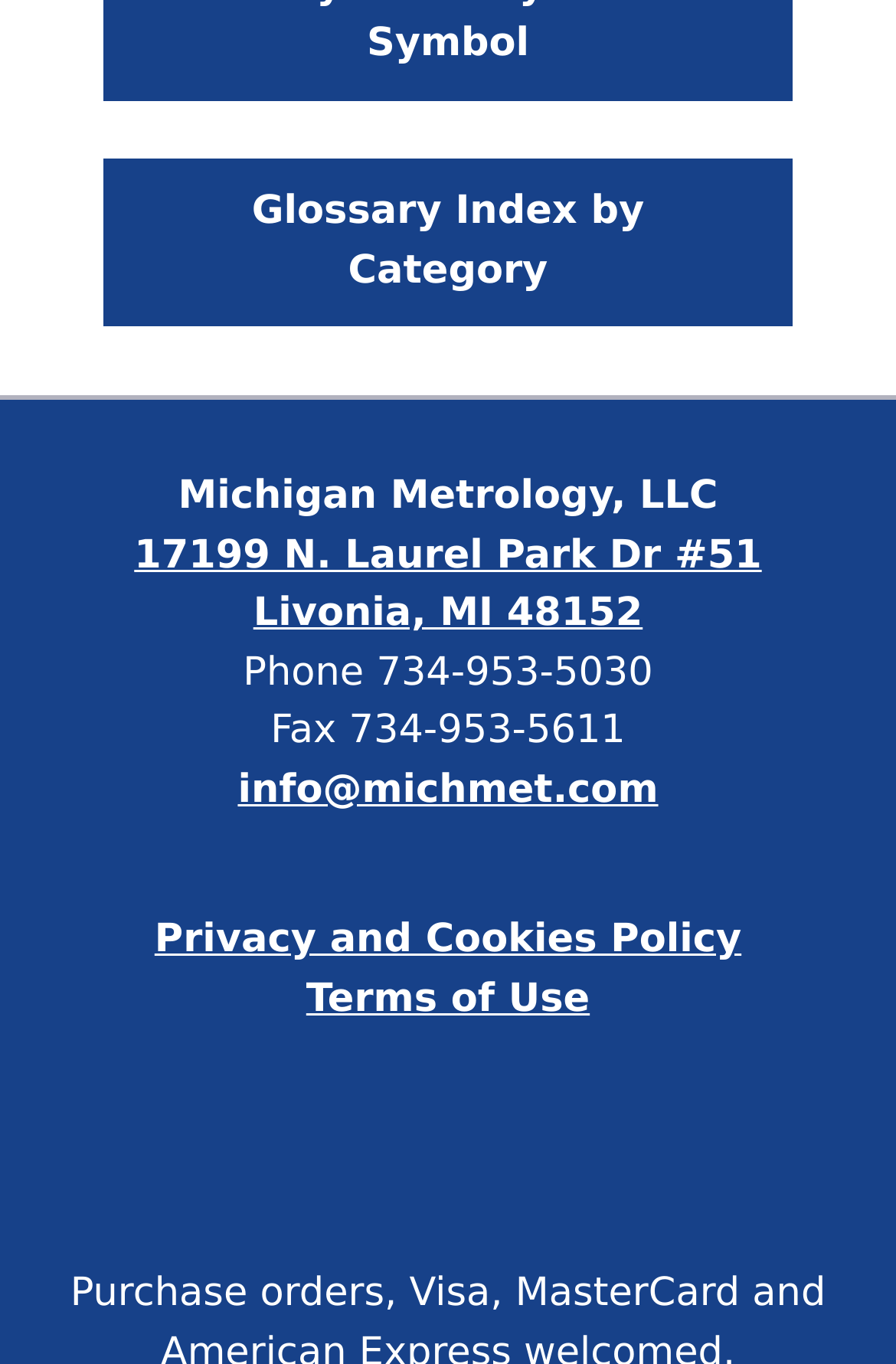Please determine the bounding box coordinates for the UI element described here. Use the format (top-left x, top-left y, bottom-right x, bottom-right y) with values bounded between 0 and 1: Terms of Use

[0.342, 0.716, 0.658, 0.749]